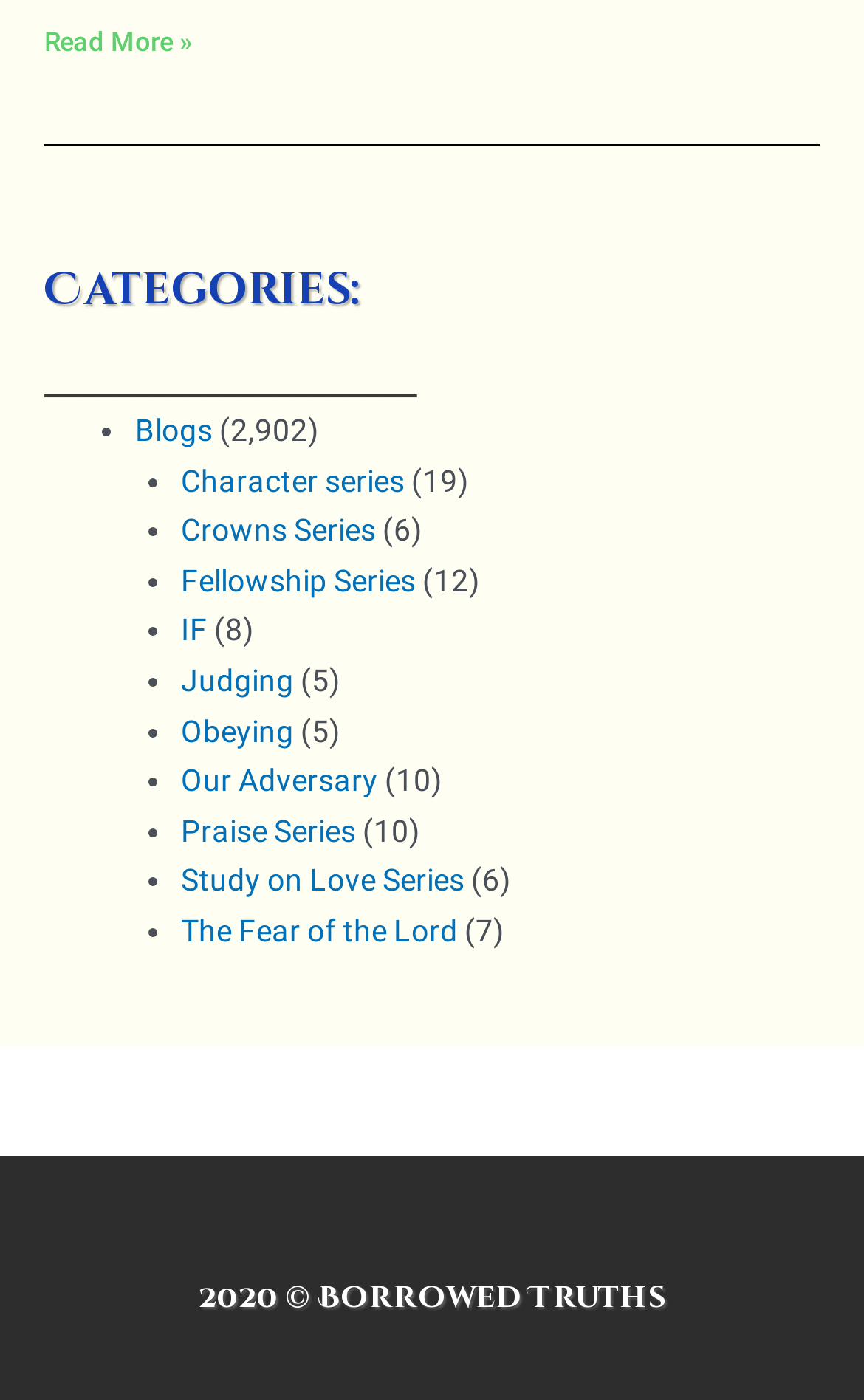Identify the bounding box coordinates of the part that should be clicked to carry out this instruction: "Read more about For His Glory".

[0.051, 0.018, 0.223, 0.041]